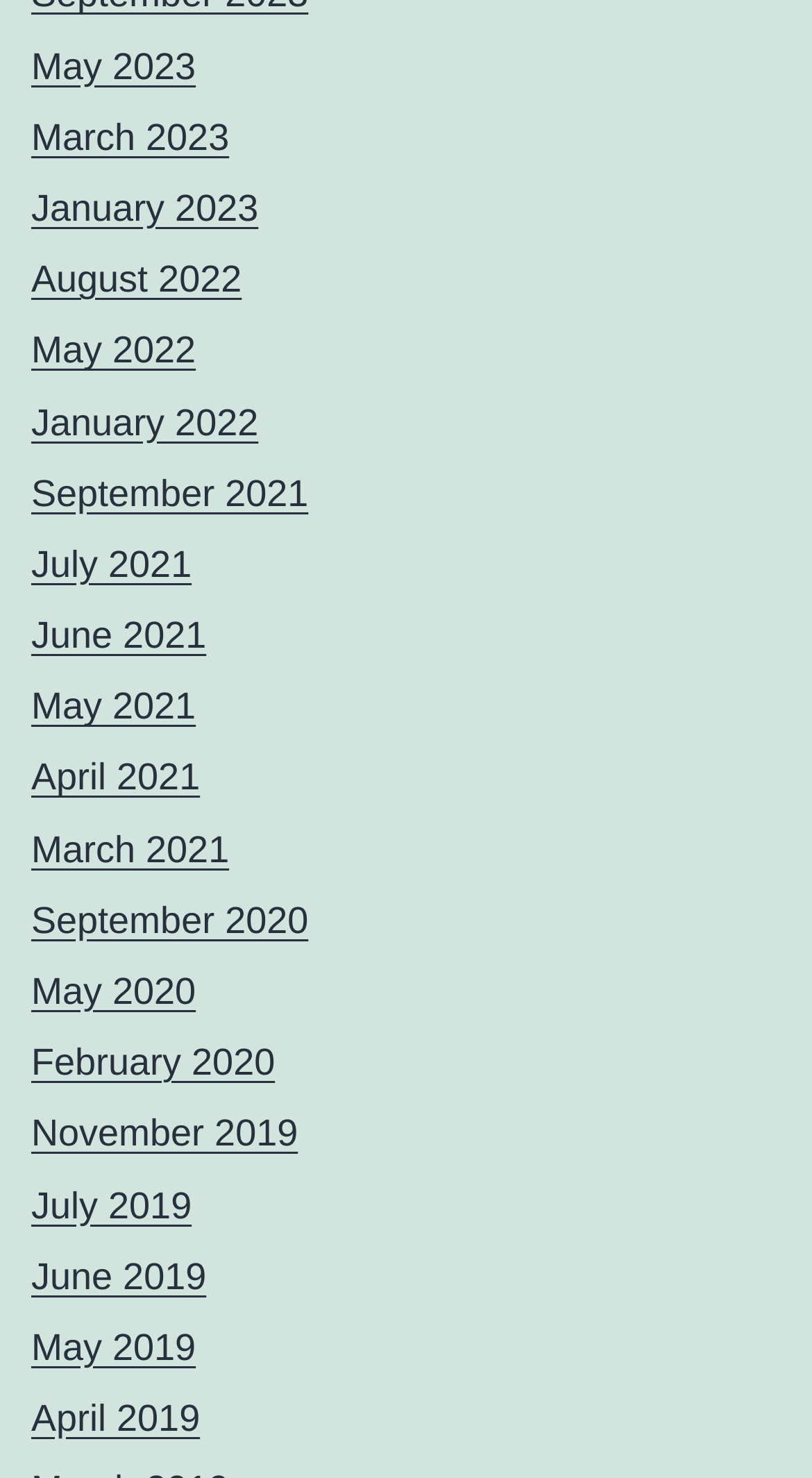Find the bounding box coordinates for the HTML element specified by: "Email".

None